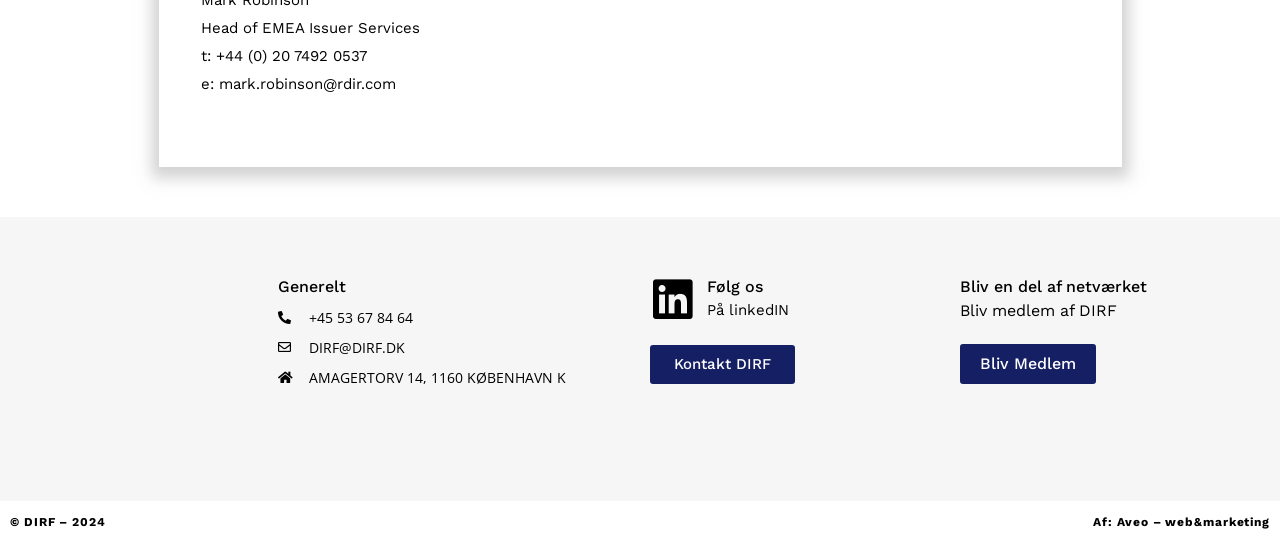How many ways can you contact DIRF?
Look at the image and respond with a one-word or short-phrase answer.

3